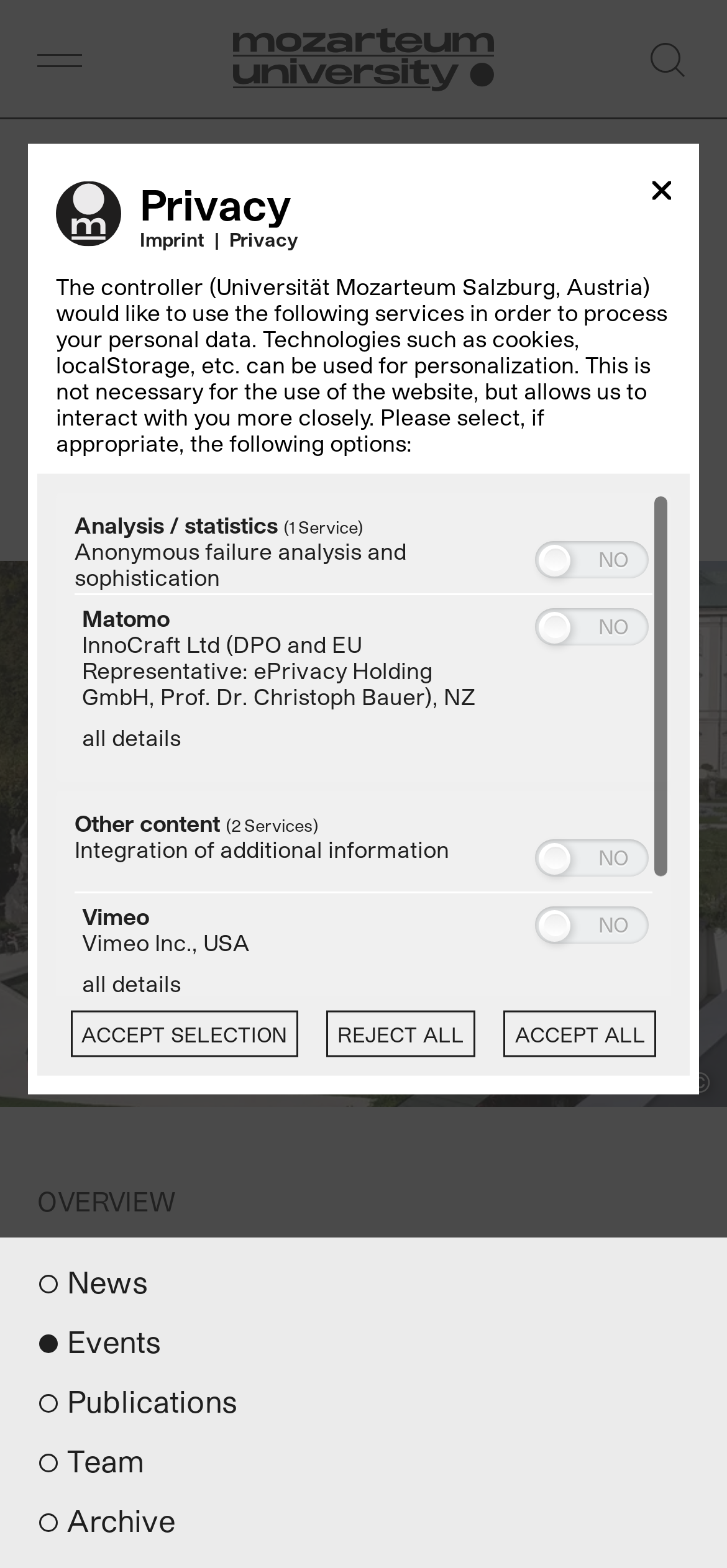What is the topic of the 'OVERVIEW' section?
Please look at the screenshot and answer using one word or phrase.

School of Music & Art Education